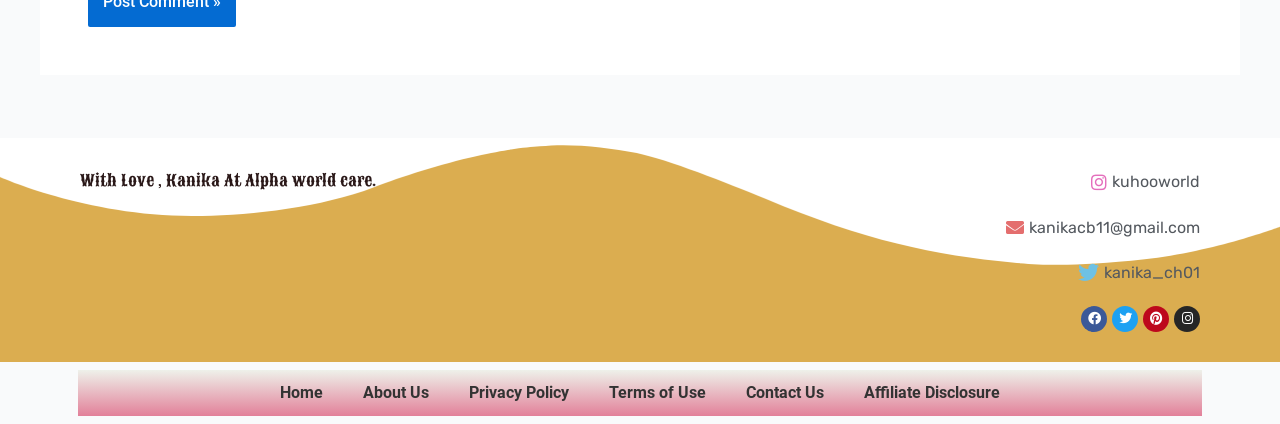Find the bounding box coordinates of the element to click in order to complete this instruction: "contact us". The bounding box coordinates must be four float numbers between 0 and 1, denoted as [left, top, right, bottom].

[0.567, 0.872, 0.659, 0.98]